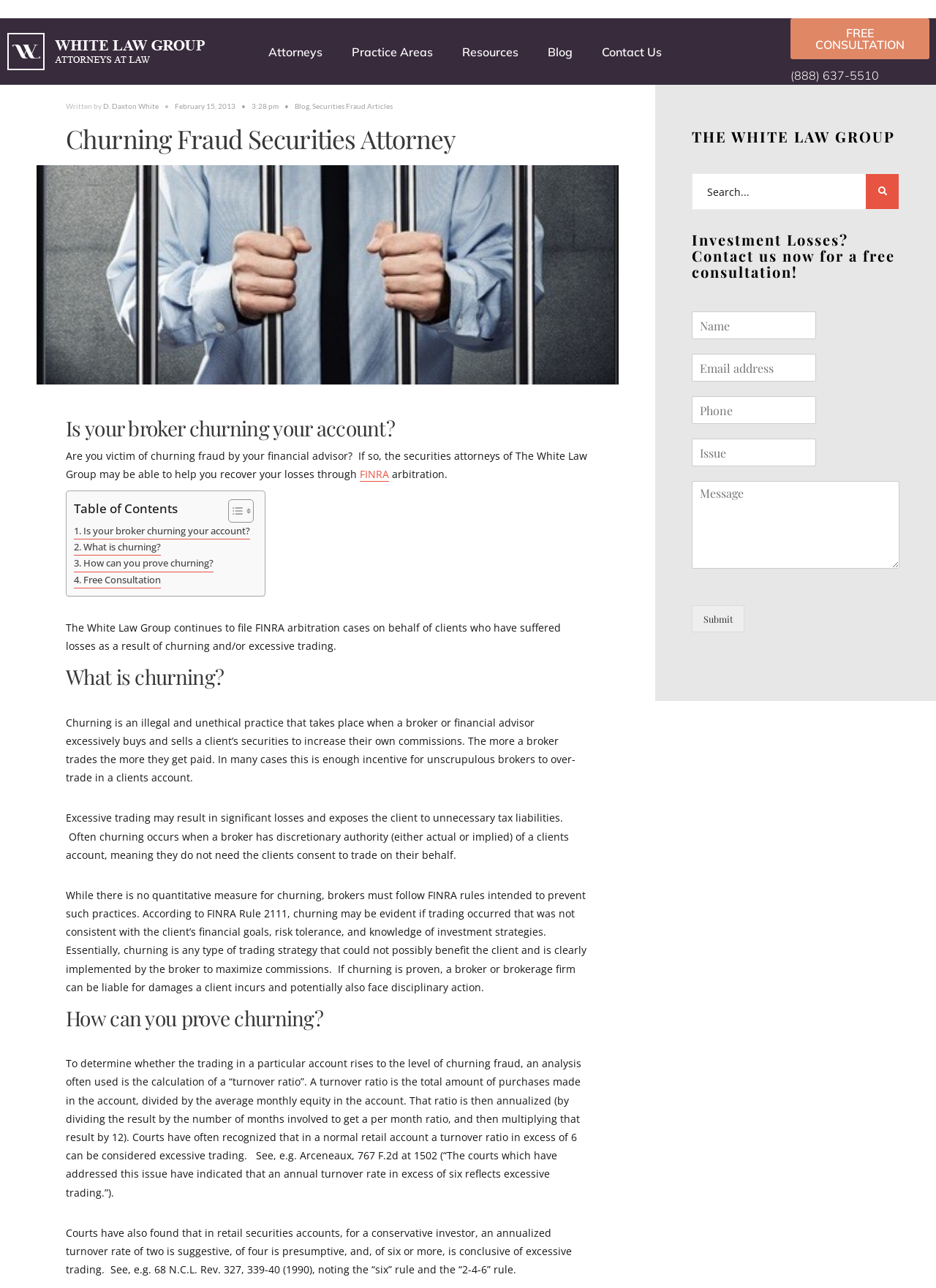Refer to the image and answer the question with as much detail as possible: What is the purpose of the form at the bottom of the webpage?

I found the form at the bottom of the webpage with fields for 'Name', 'E-mail', 'Phone', 'Issue', and 'Comment or Message', and a 'Submit' button, which suggests that it is used to contact the law group for a free consultation.